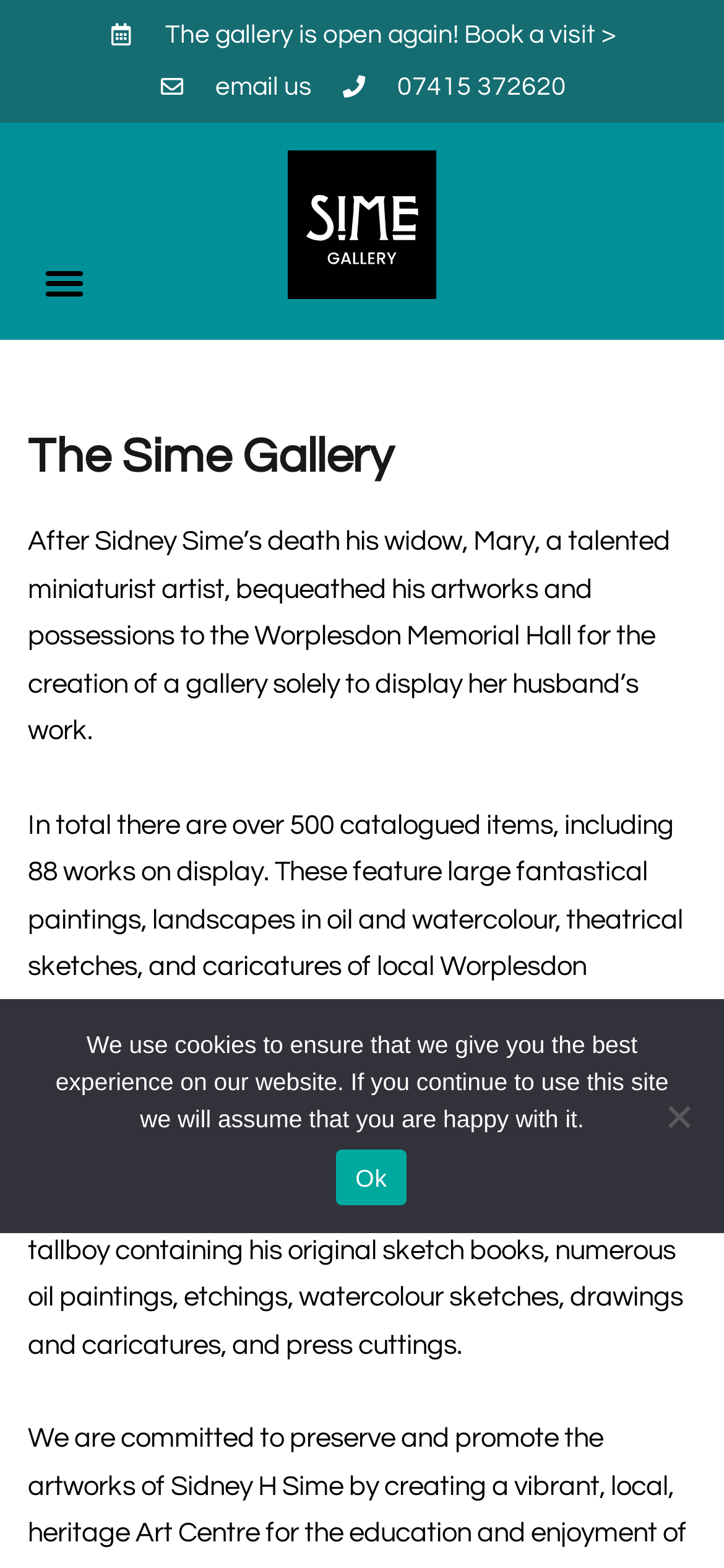Using the details in the image, give a detailed response to the question below:
What type of chair is on display in the gallery?

I found this answer by reading the third paragraph of text on the webpage, which states 'The gallery also contains some furniture used frequently by Sime: a gateleg table, which contains two portfolios of his work; a Windsor chair; and a tallboy containing his original sketch books, numerous oil paintings, etchings, watercolour sketches, drawings and caricatures, and press cuttings.'